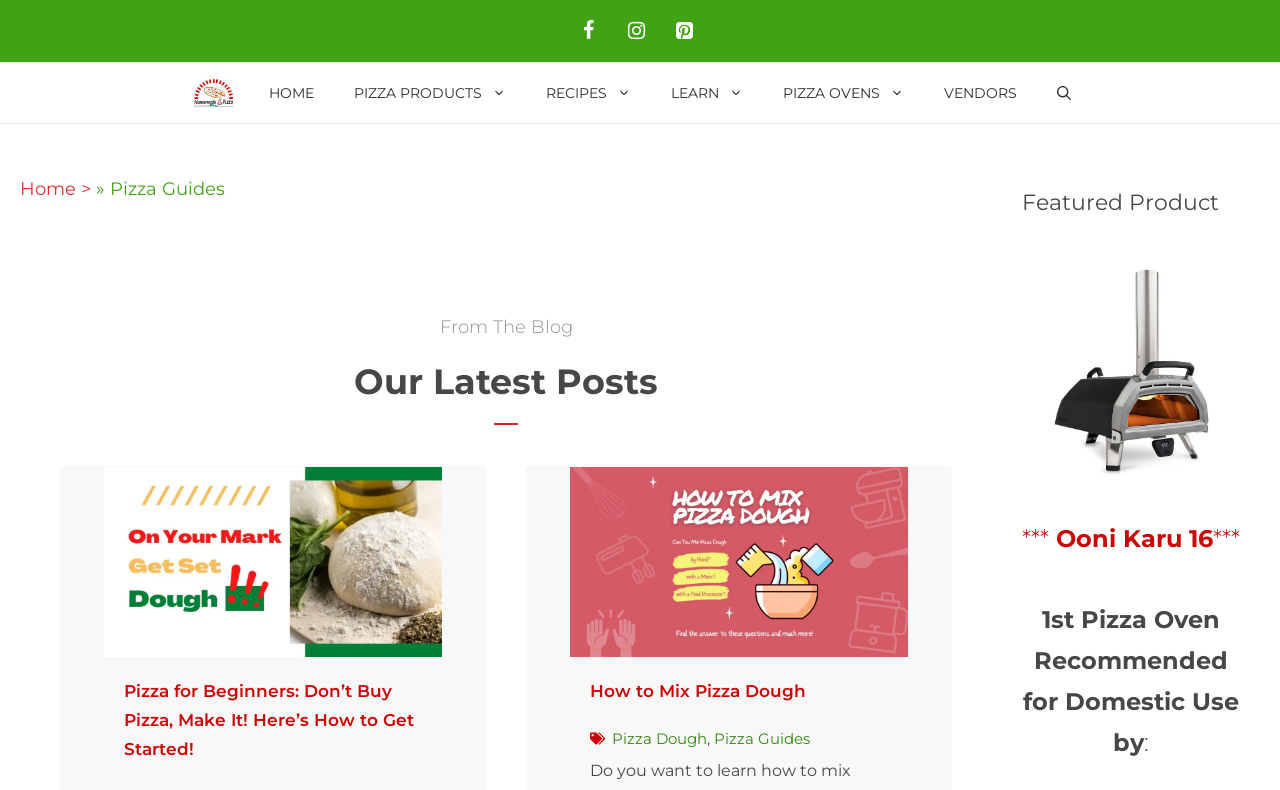What social media platforms are linked on the webpage?
Carefully examine the image and provide a detailed answer to the question.

I found a section on the webpage with links to social media platforms, including Facebook, Instagram, and Pinterest. These links are located at the top of the webpage, suggesting that they are official social media profiles of the website.